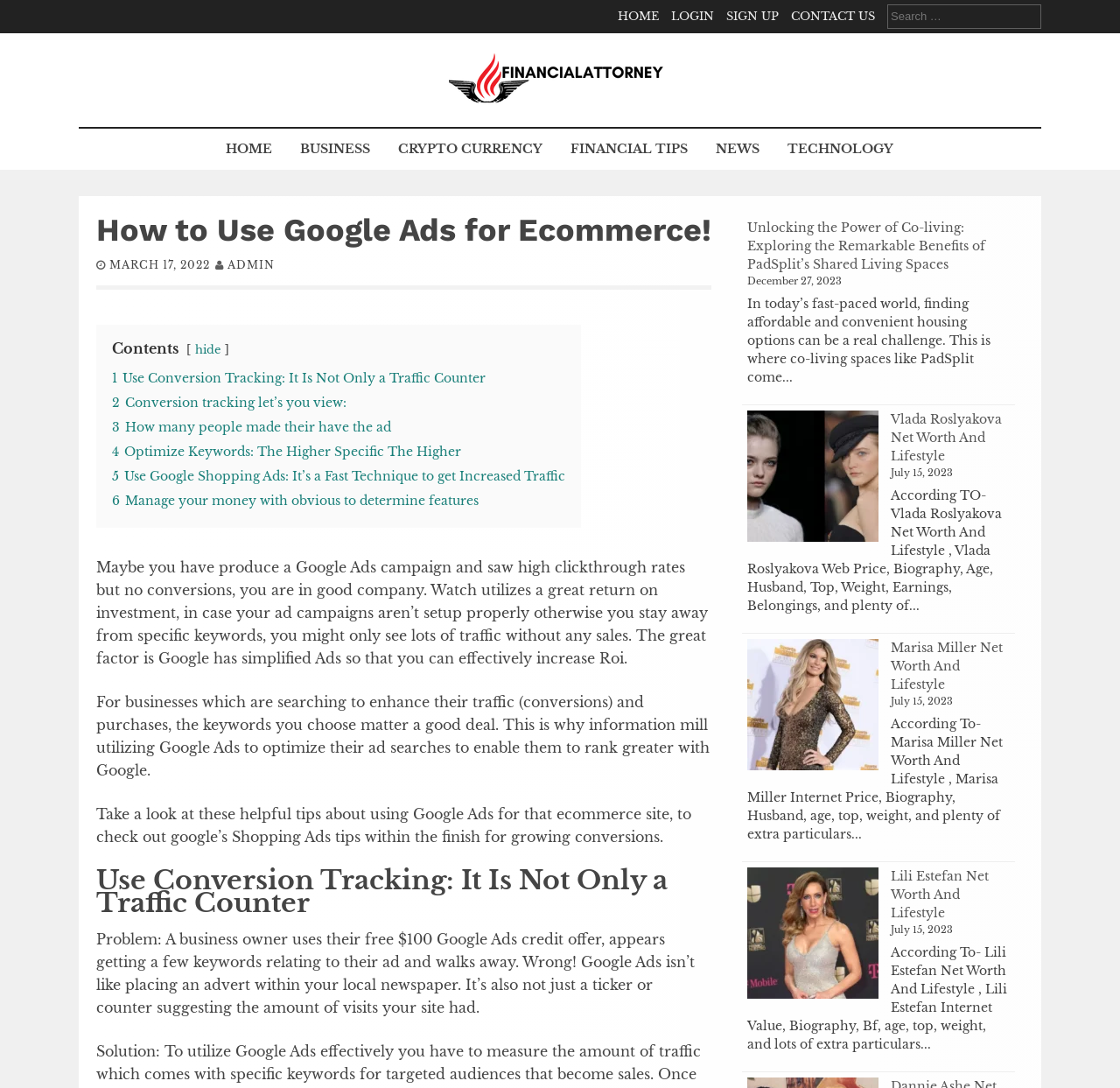What is the alternative to traditional housing mentioned on the webpage?
Please provide a comprehensive answer based on the information in the image.

The webpage mentions co-living spaces, specifically PadSplit, as an alternative to traditional housing options. This is discussed in a section that explores the benefits of co-living spaces in today's fast-paced world.